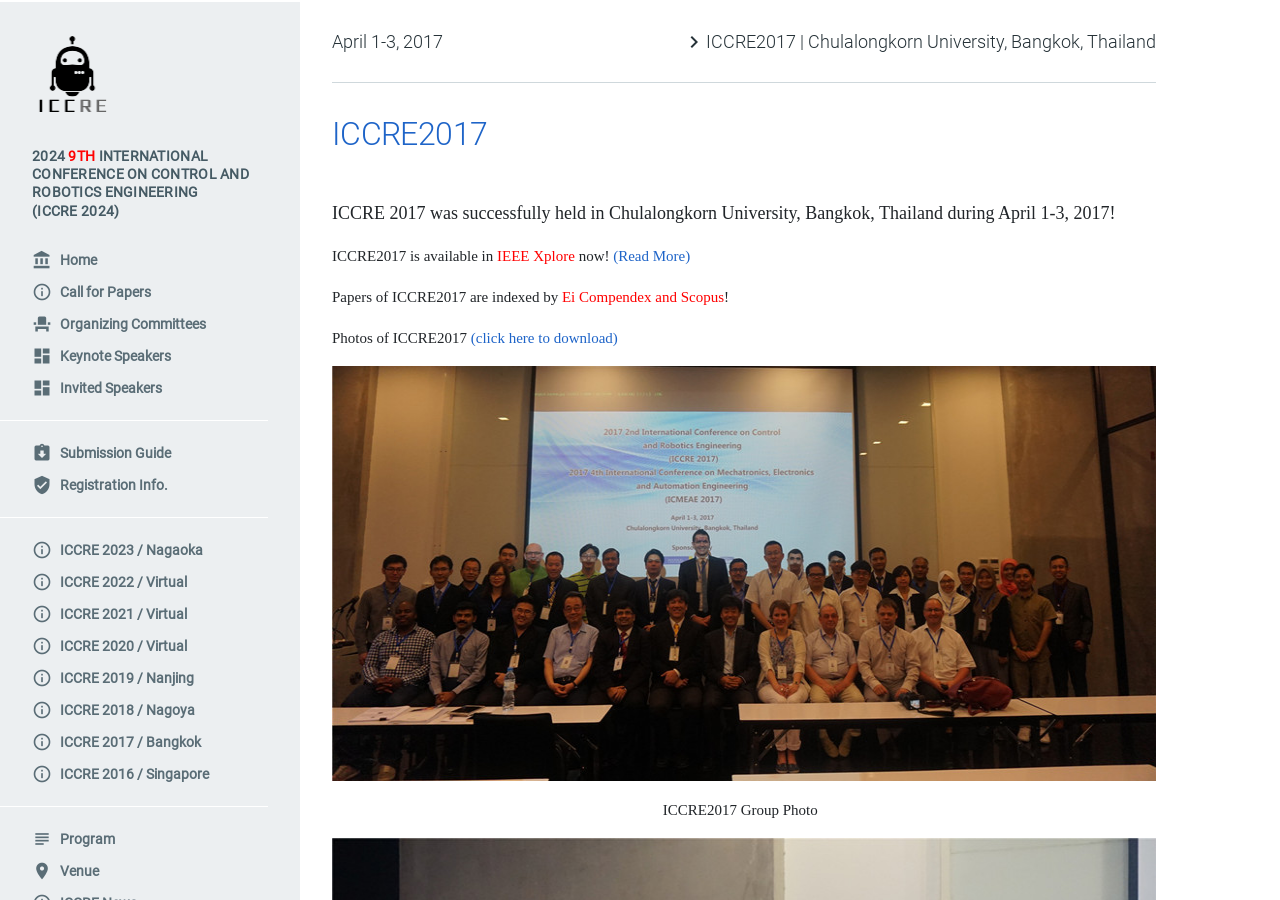Using the element description: "Call for Papers", determine the bounding box coordinates. The coordinates should be in the format [left, top, right, bottom], with values between 0 and 1.

[0.0, 0.306, 0.234, 0.342]